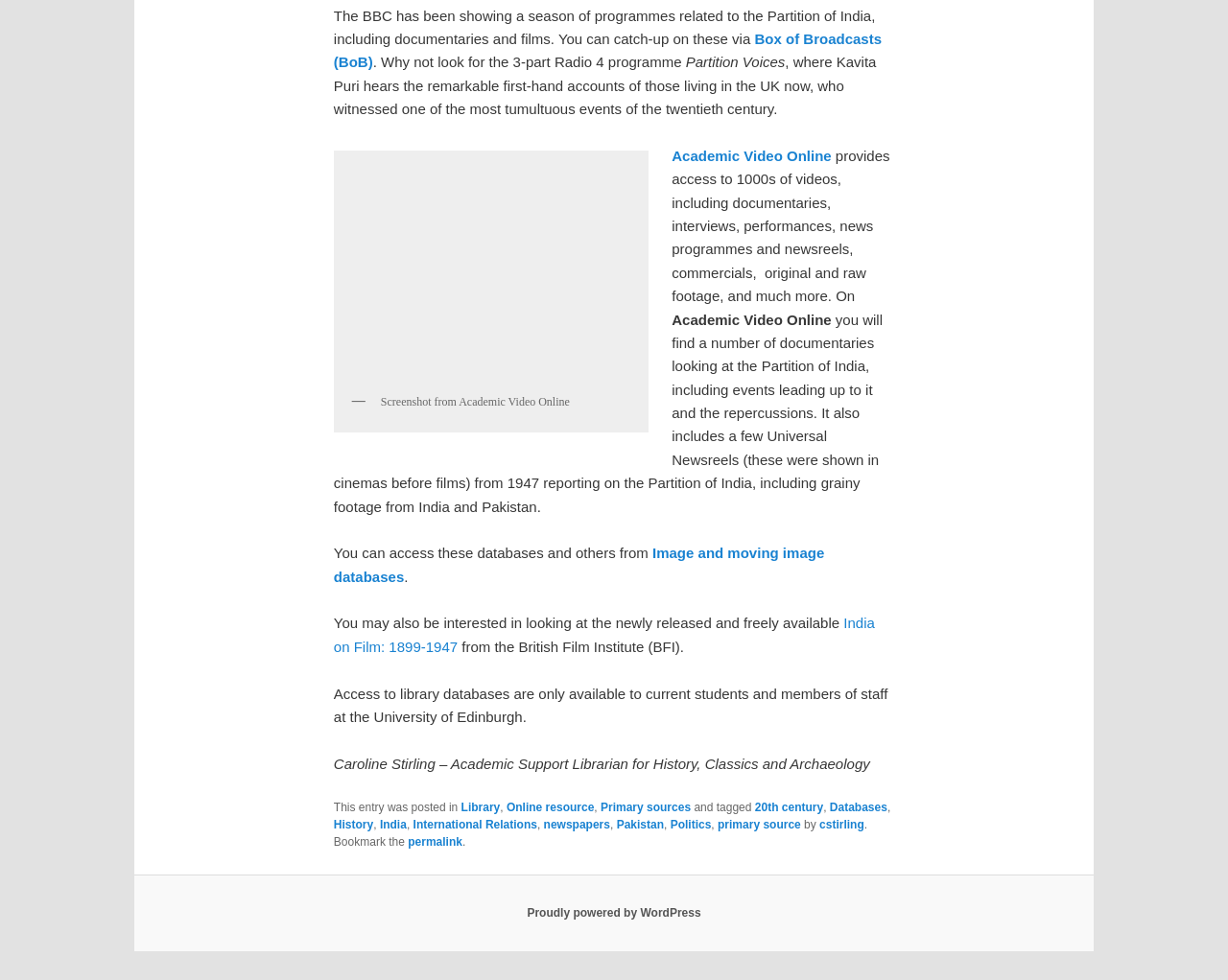Can you find the bounding box coordinates for the element that needs to be clicked to execute this instruction: "Explore 'Image and moving image databases'"? The coordinates should be given as four float numbers between 0 and 1, i.e., [left, top, right, bottom].

[0.272, 0.556, 0.671, 0.597]